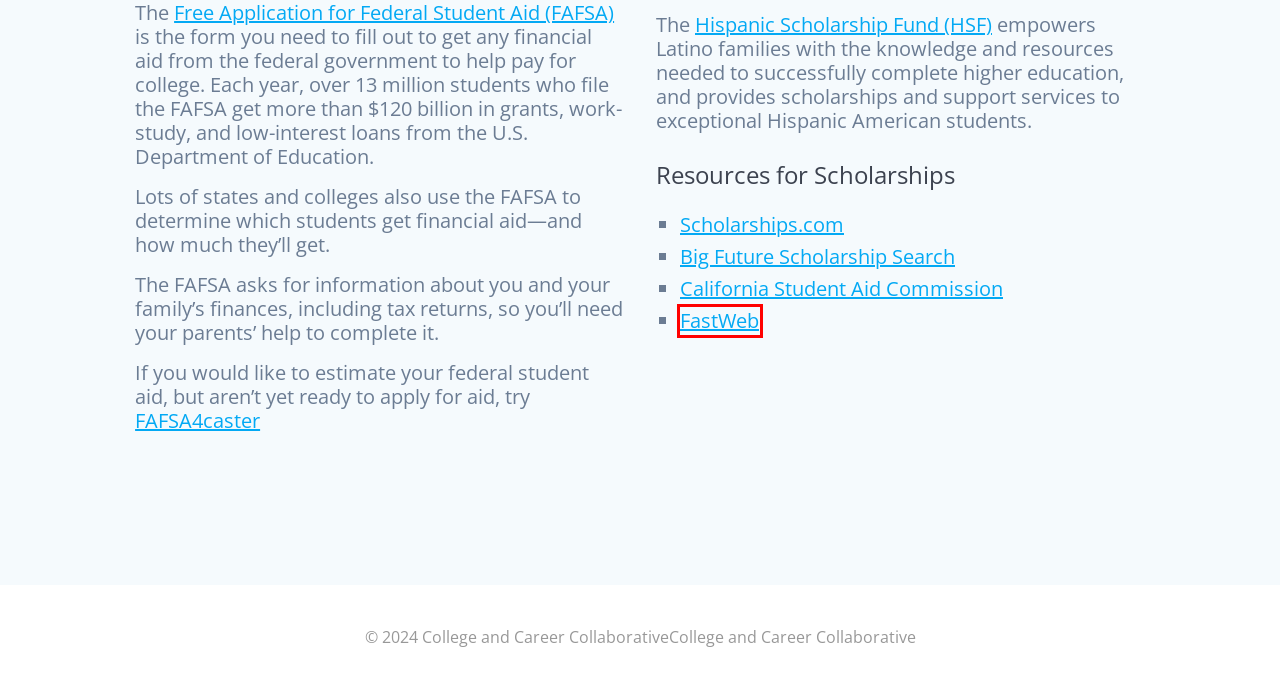With the provided screenshot showing a webpage and a red bounding box, determine which webpage description best fits the new page that appears after clicking the element inside the red box. Here are the options:
A. Scholarship Search - BigFuture | College Board
B. College and Career Week – College and Career Collaborative
C. Grading Project – College and Career Collaborative
D. Resources – College and Career Collaborative
E. College going Culture – College and Career Collaborative
F. College Search – College and Career Collaborative
G. Find Scholarships for College and Trade School  | Fastweb
H. Contact Us – College and Career Collaborative

G